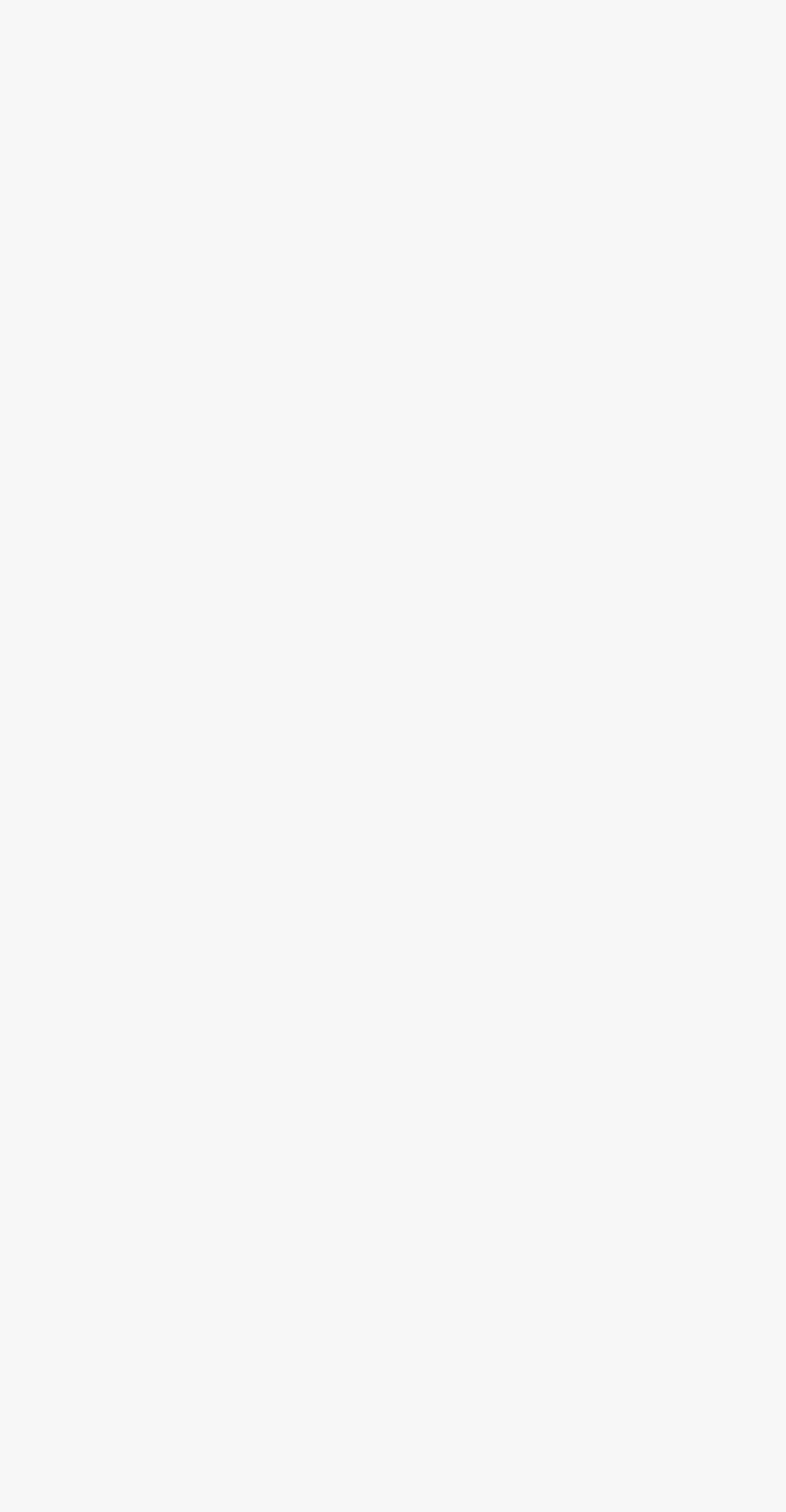Respond to the following query with just one word or a short phrase: 
What is the last option in the list?

FAQs